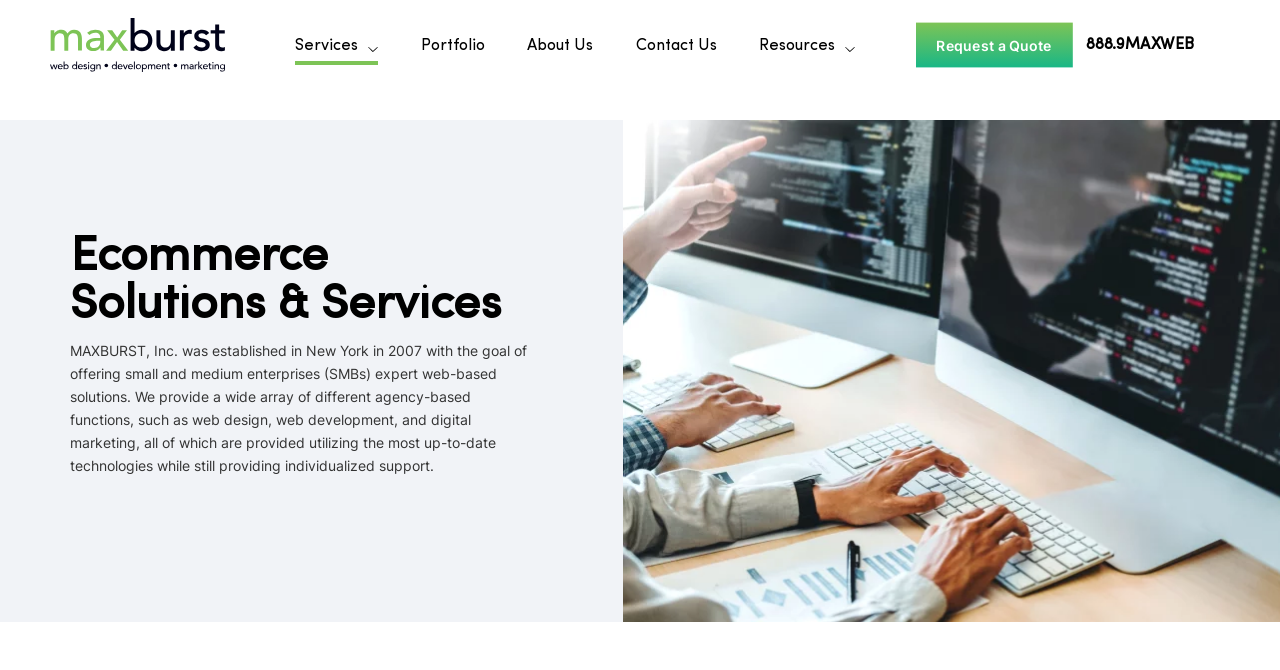Based on the element description, predict the bounding box coordinates (top-left x, top-left y, bottom-right x, bottom-right y) for the UI element in the screenshot: Request a Quote

[0.714, 0.031, 0.839, 0.103]